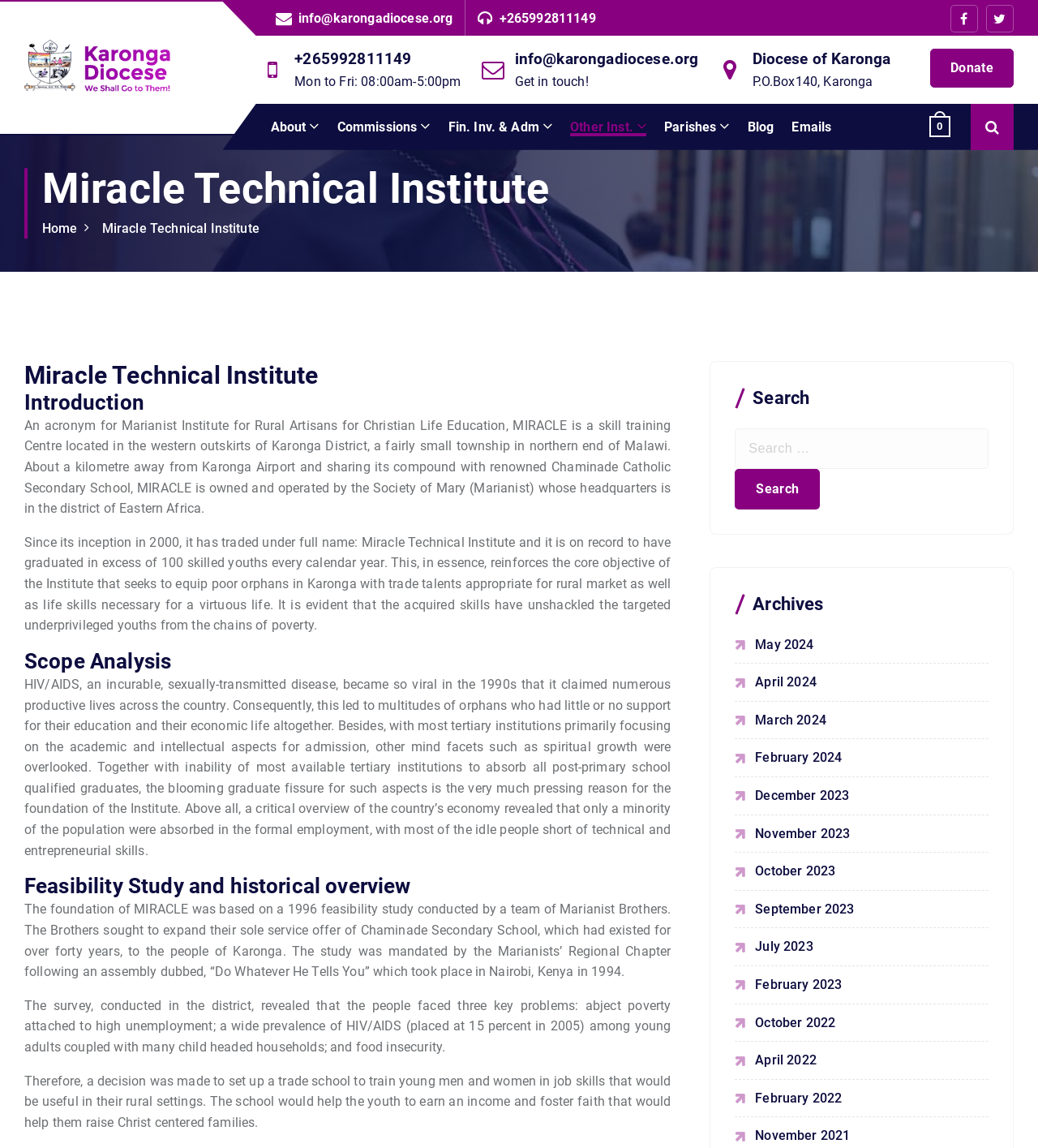Look at the image and give a detailed response to the following question: What is the purpose of the institute?

The purpose of the institute can be inferred from the text in the static text element, which mentions 'to equip poor orphans in Karonga with trade talents appropriate for rural market as well as life skills necessary for a virtuous life'.